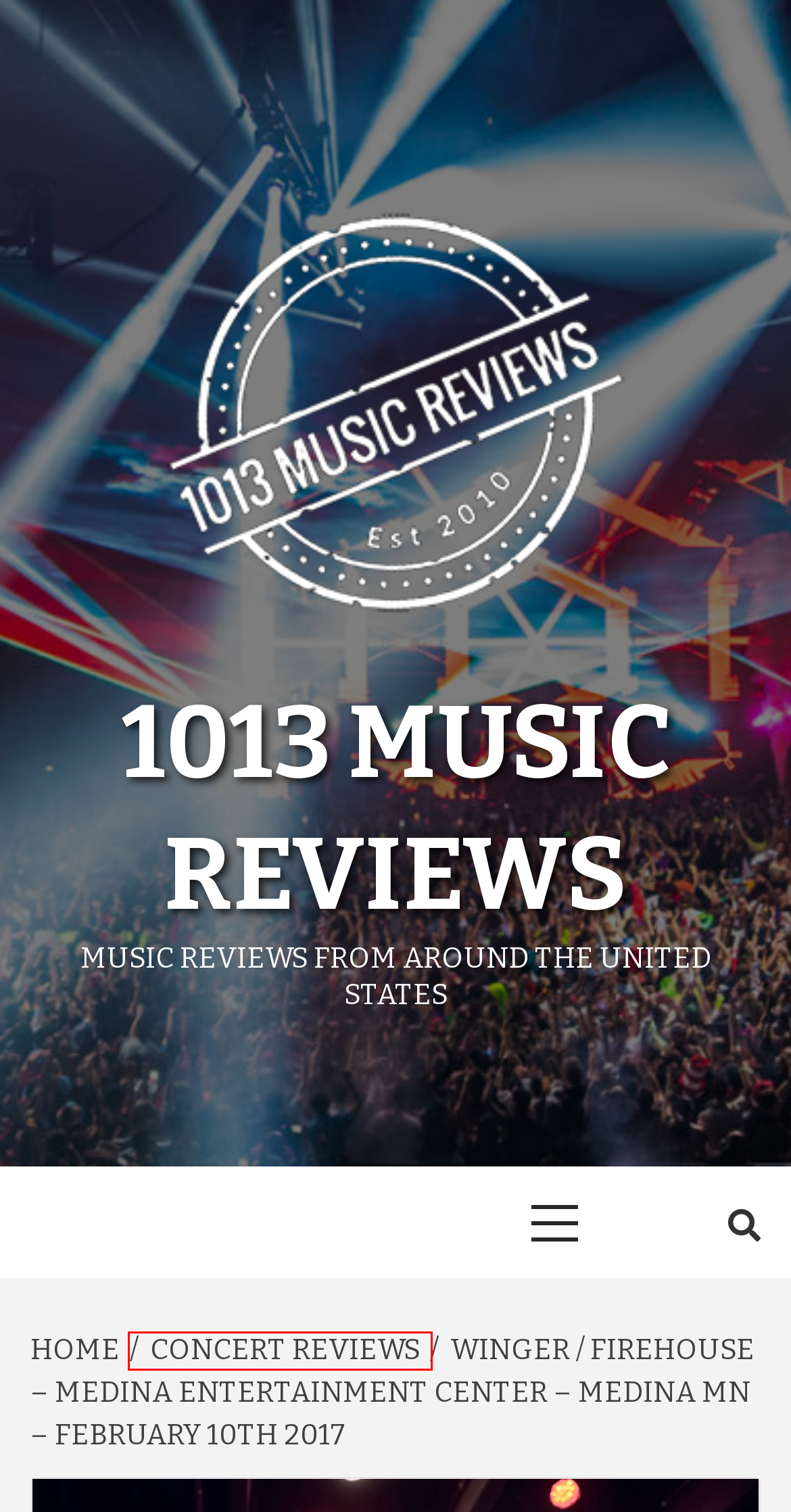Observe the screenshot of a webpage with a red bounding box highlighting an element. Choose the webpage description that accurately reflects the new page after the element within the bounding box is clicked. Here are the candidates:
A. Progressive Rock Archives - 1013 Music Reviews
B. 1013 Music Reviews - Music reviews from around The United States
C. Indie Pop Archives - 1013 Music Reviews
D. medina entertainment center Archives - 1013 Music Reviews
E. Instrumental Guitar Archives - 1013 Music Reviews
F. Heavy Metal Archives - 1013 Music Reviews
G. Concert Reviews Archives - 1013 Music Reviews
H. Interviews Archives - 1013 Music Reviews

G